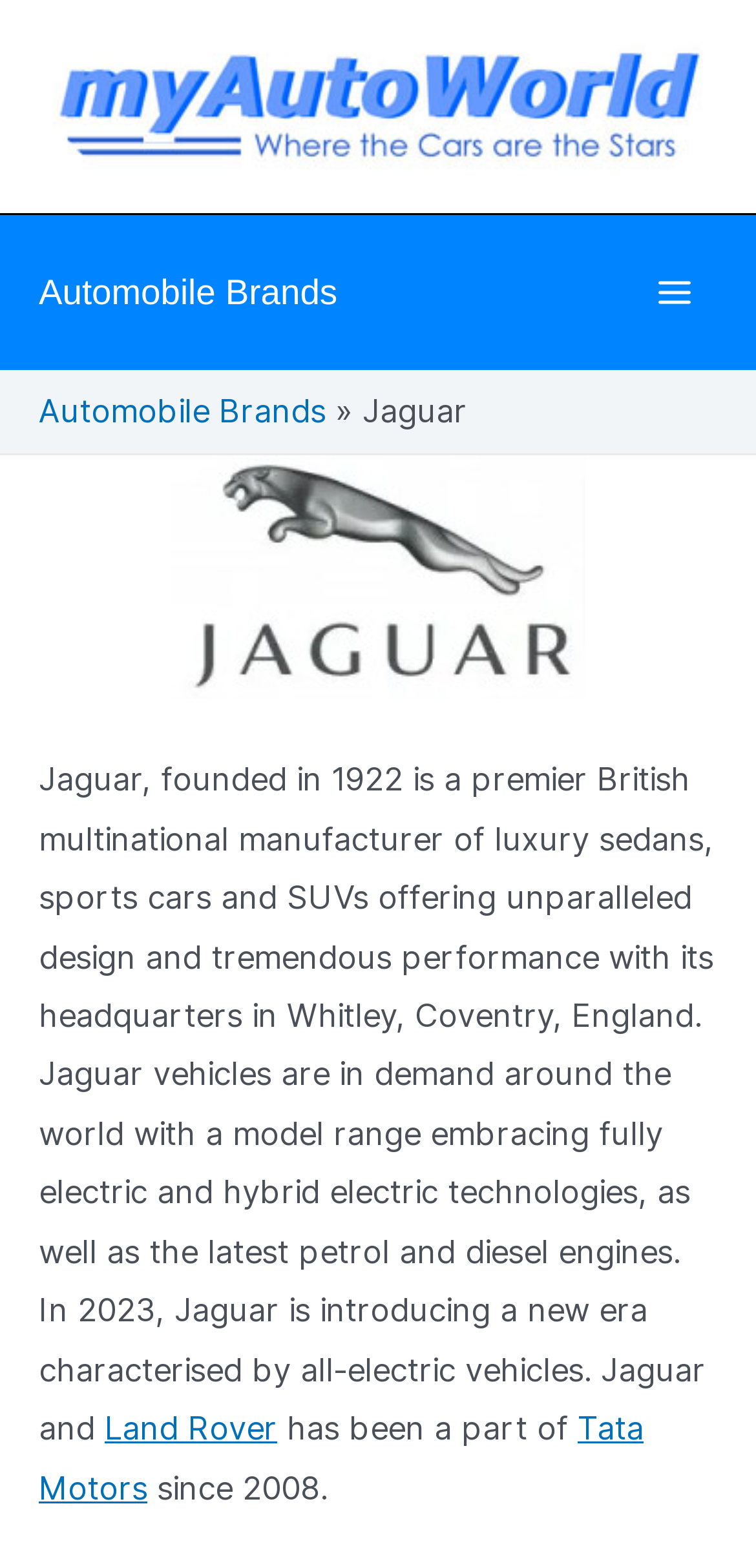What company has Jaguar been a part of since 2008?
Look at the image and provide a detailed response to the question.

I found the answer by reading the text that describes Jaguar, which states 'has been a part of Tata Motors since 2008.'